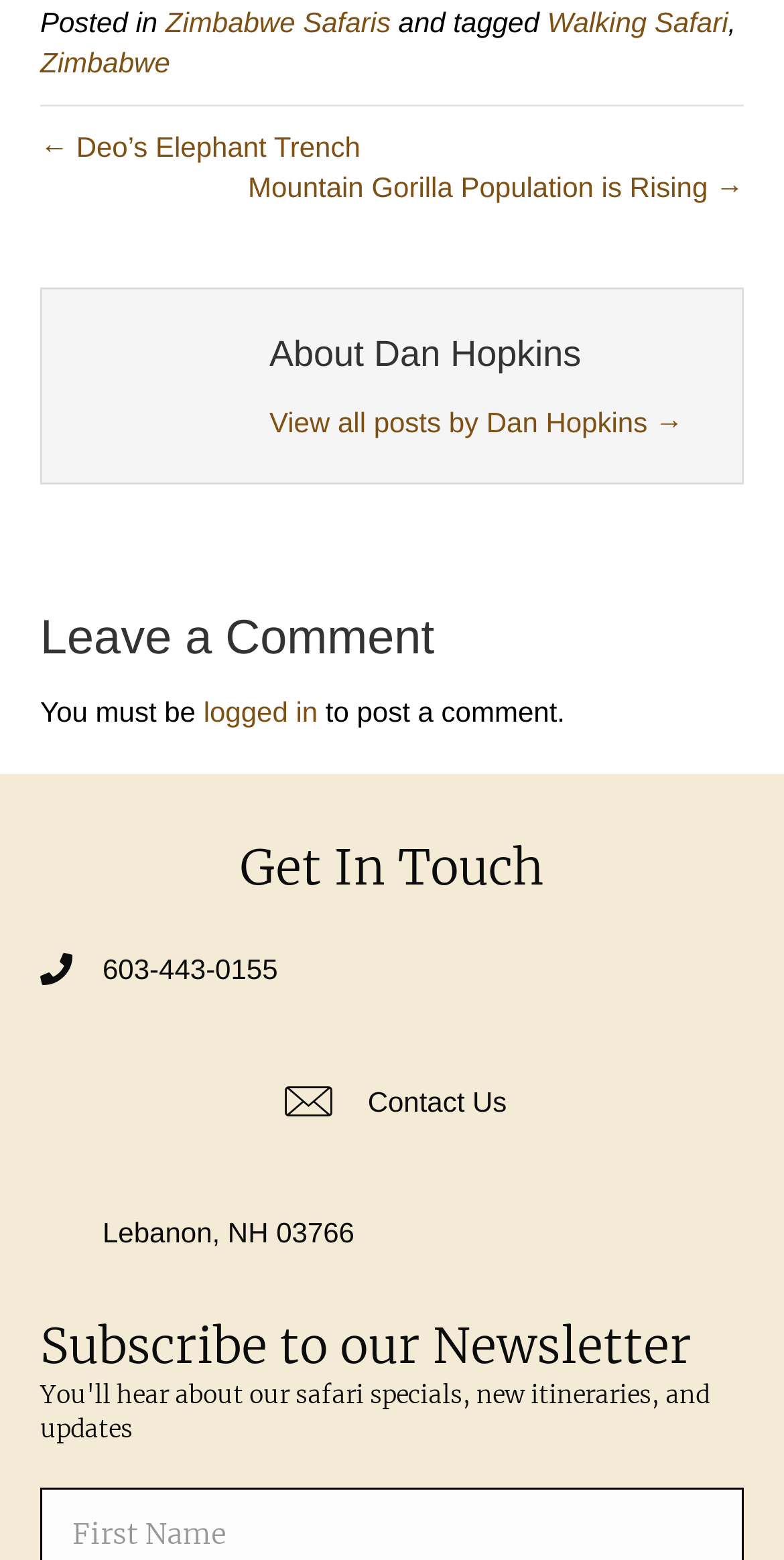Please indicate the bounding box coordinates for the clickable area to complete the following task: "Contact Us". The coordinates should be specified as four float numbers between 0 and 1, i.e., [left, top, right, bottom].

[0.469, 0.698, 0.646, 0.724]